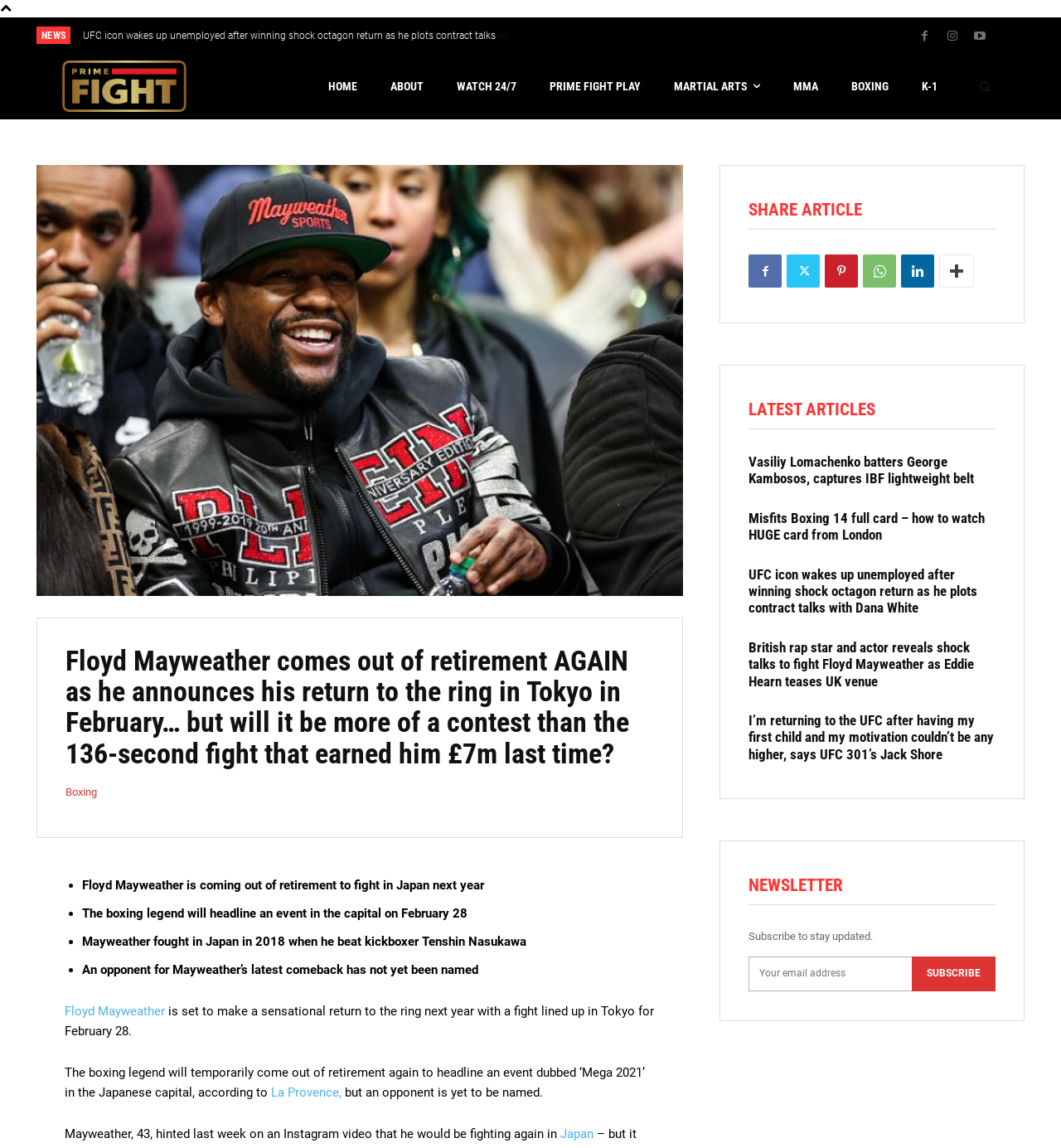Find the bounding box coordinates for the area that must be clicked to perform this action: "Click on the 'Floyd Mayweather' link".

[0.061, 0.874, 0.155, 0.887]